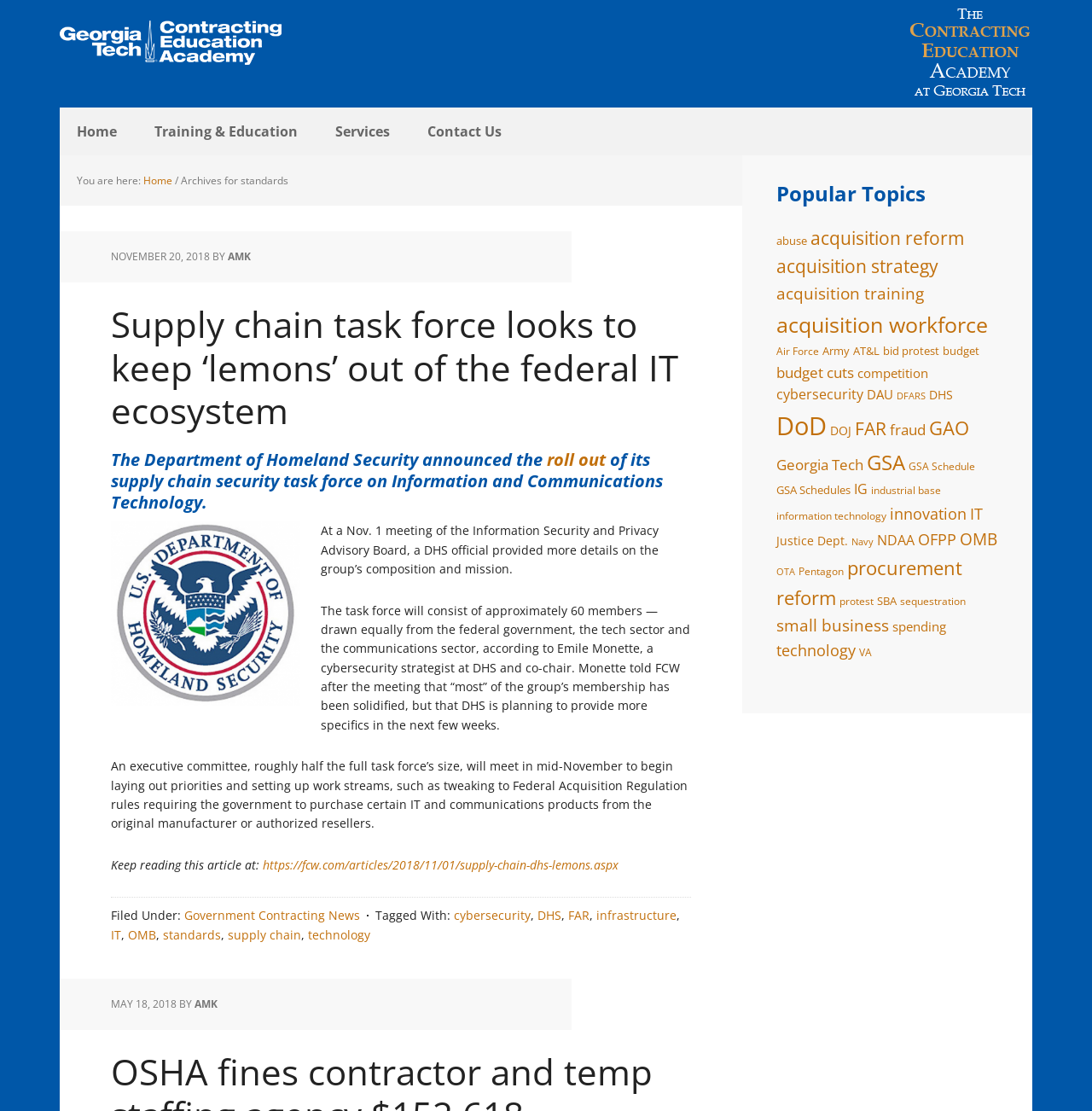What is the date of the article 'Supply chain task force looks to keep ‘lemons’ out of the federal IT ecosystem'?
Answer briefly with a single word or phrase based on the image.

NOVEMBER 20, 2018